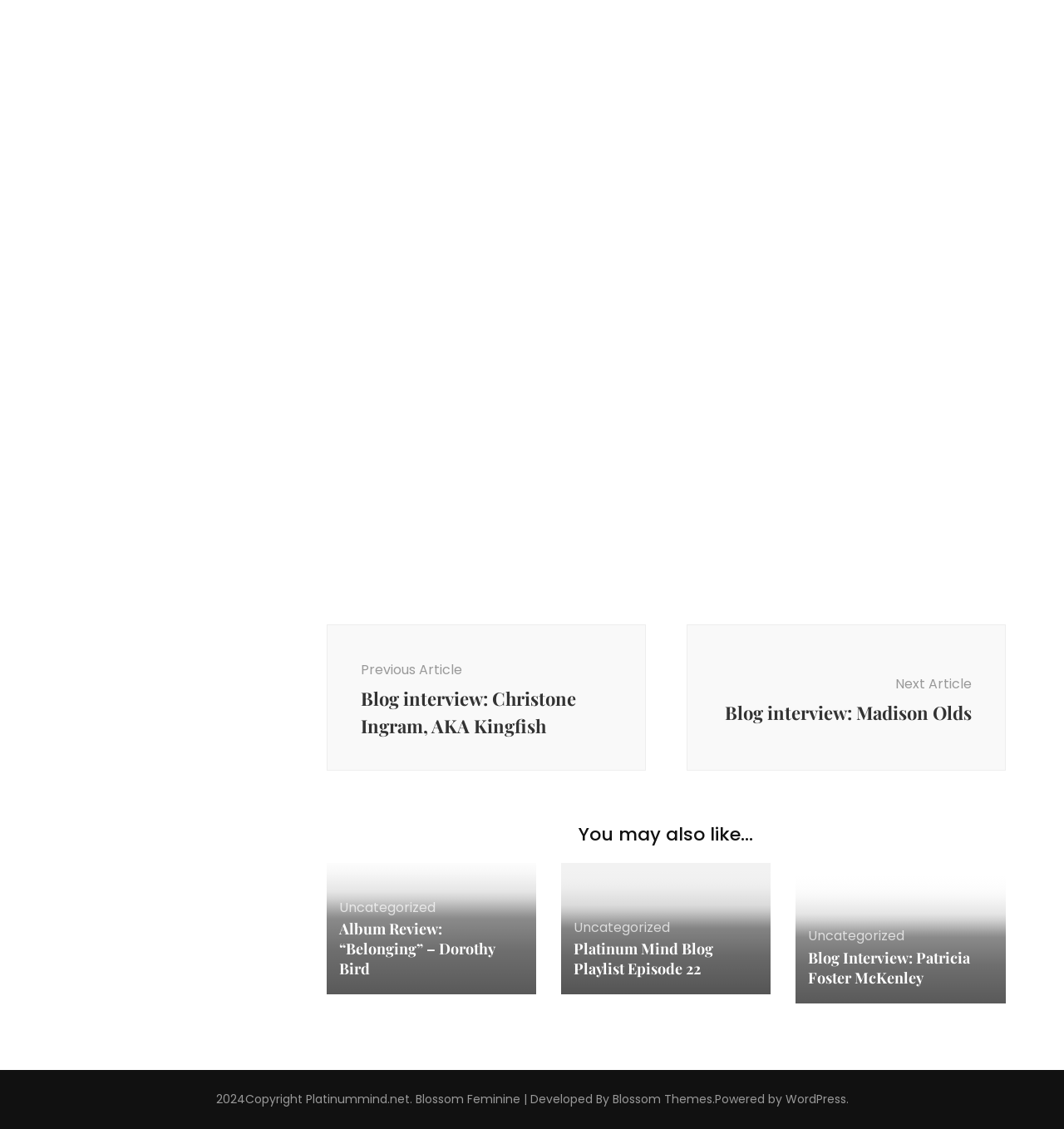What is the purpose of this webpage?
Use the screenshot to answer the question with a single word or phrase.

Blog articles